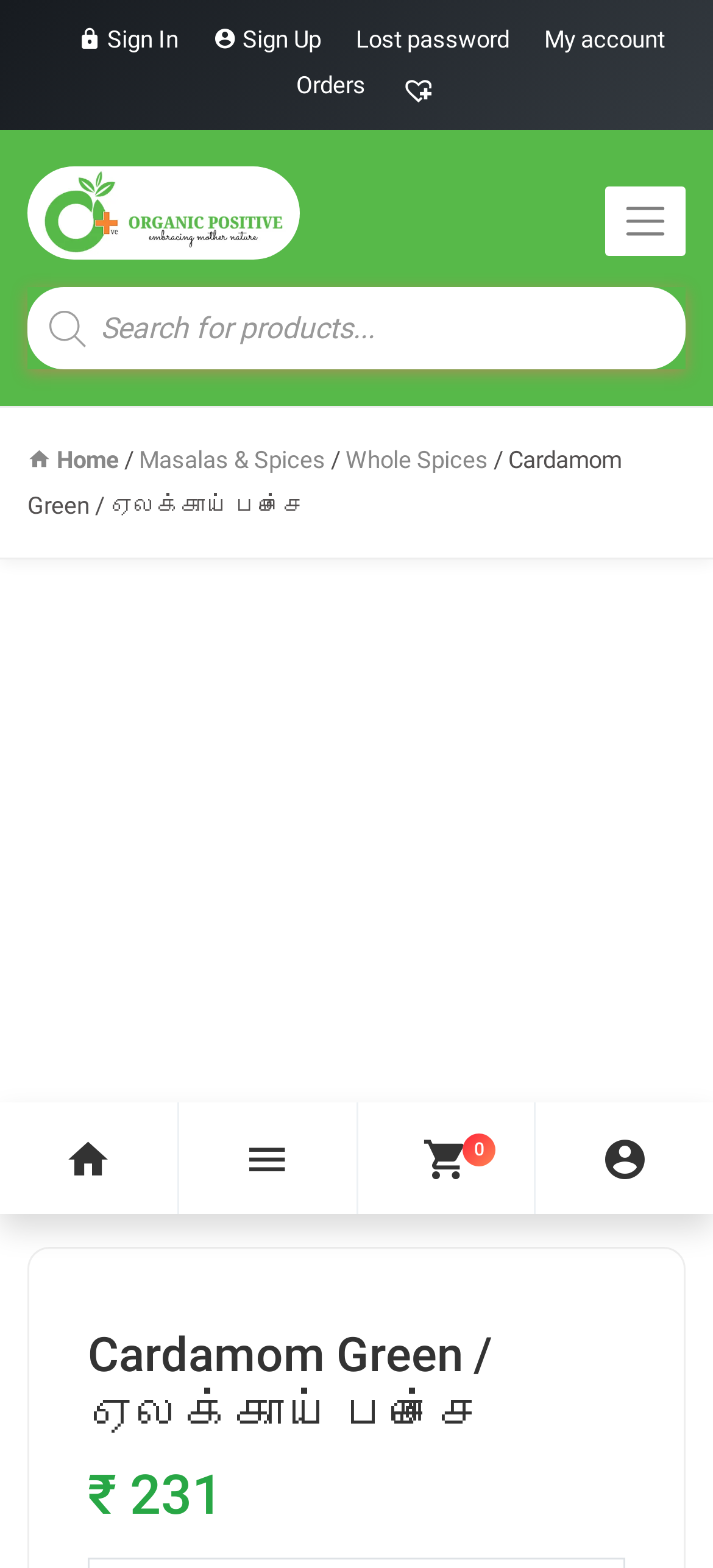Identify and generate the primary title of the webpage.

Cardamom Green / ஏலக்காய் பச்சை